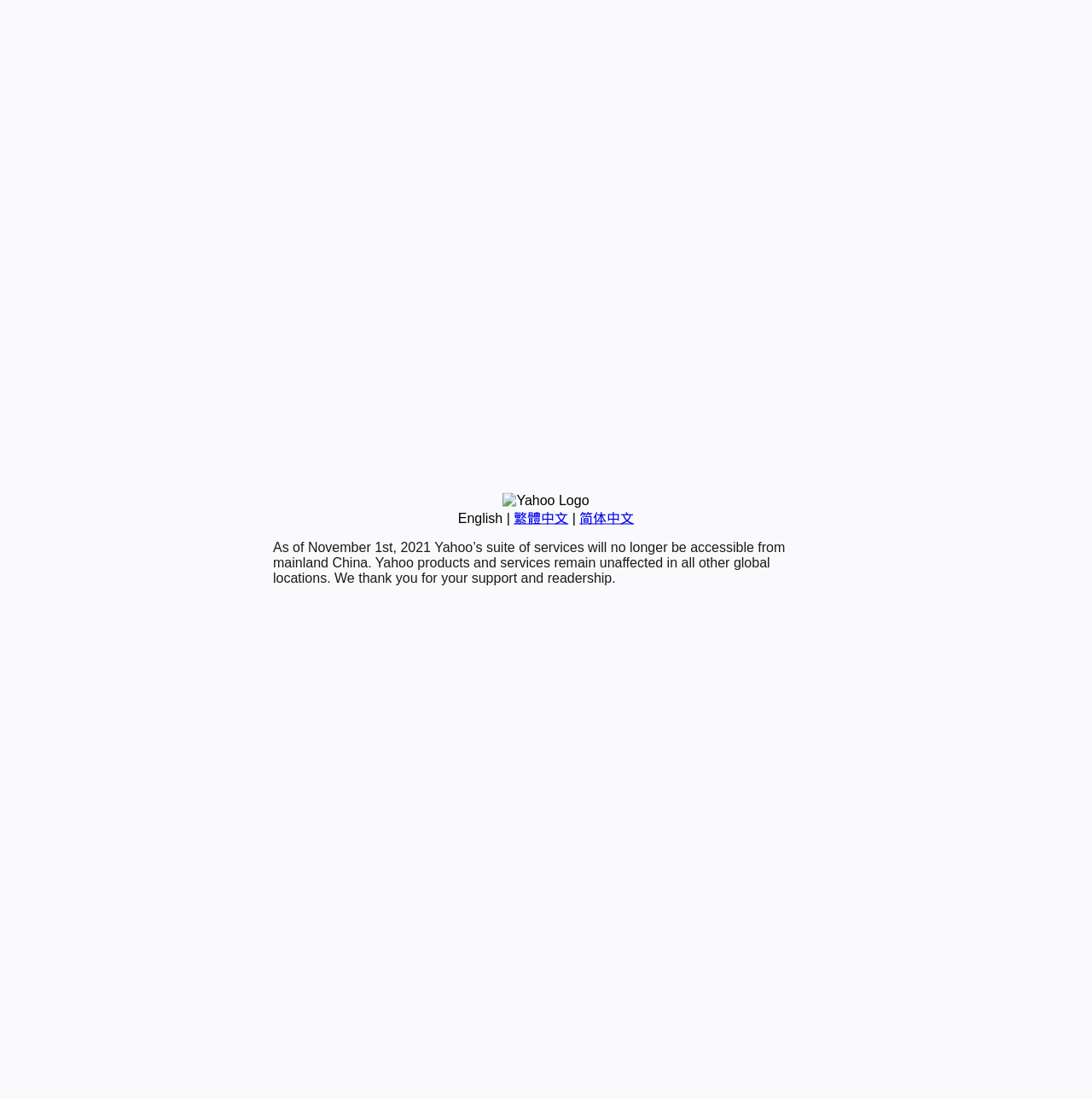Provide the bounding box coordinates for the specified HTML element described in this description: "繁體中文". The coordinates should be four float numbers ranging from 0 to 1, in the format [left, top, right, bottom].

[0.47, 0.465, 0.52, 0.478]